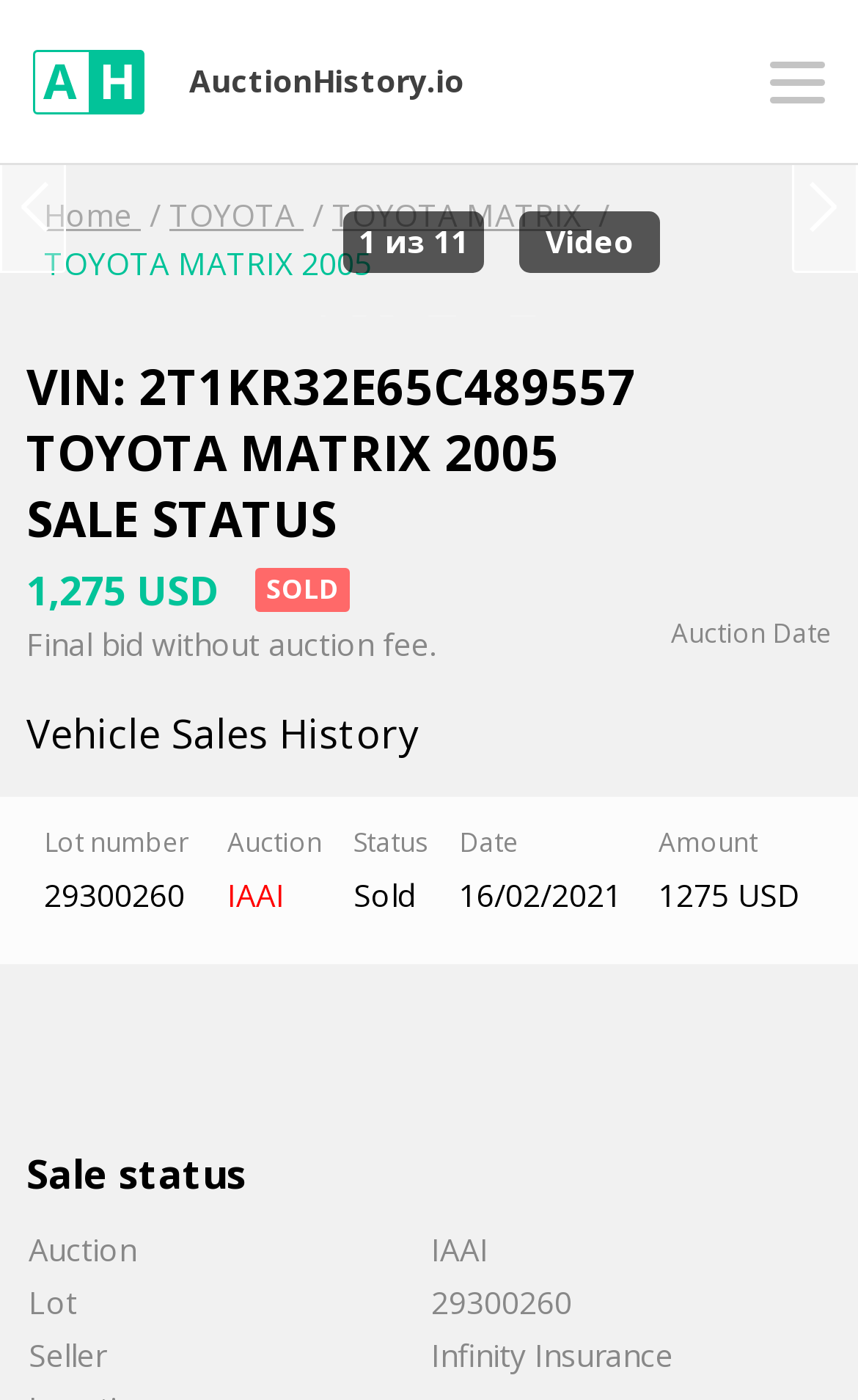Please locate the bounding box coordinates of the element that should be clicked to achieve the given instruction: "Click on the lot number '29300260' link".

[0.051, 0.624, 0.215, 0.654]